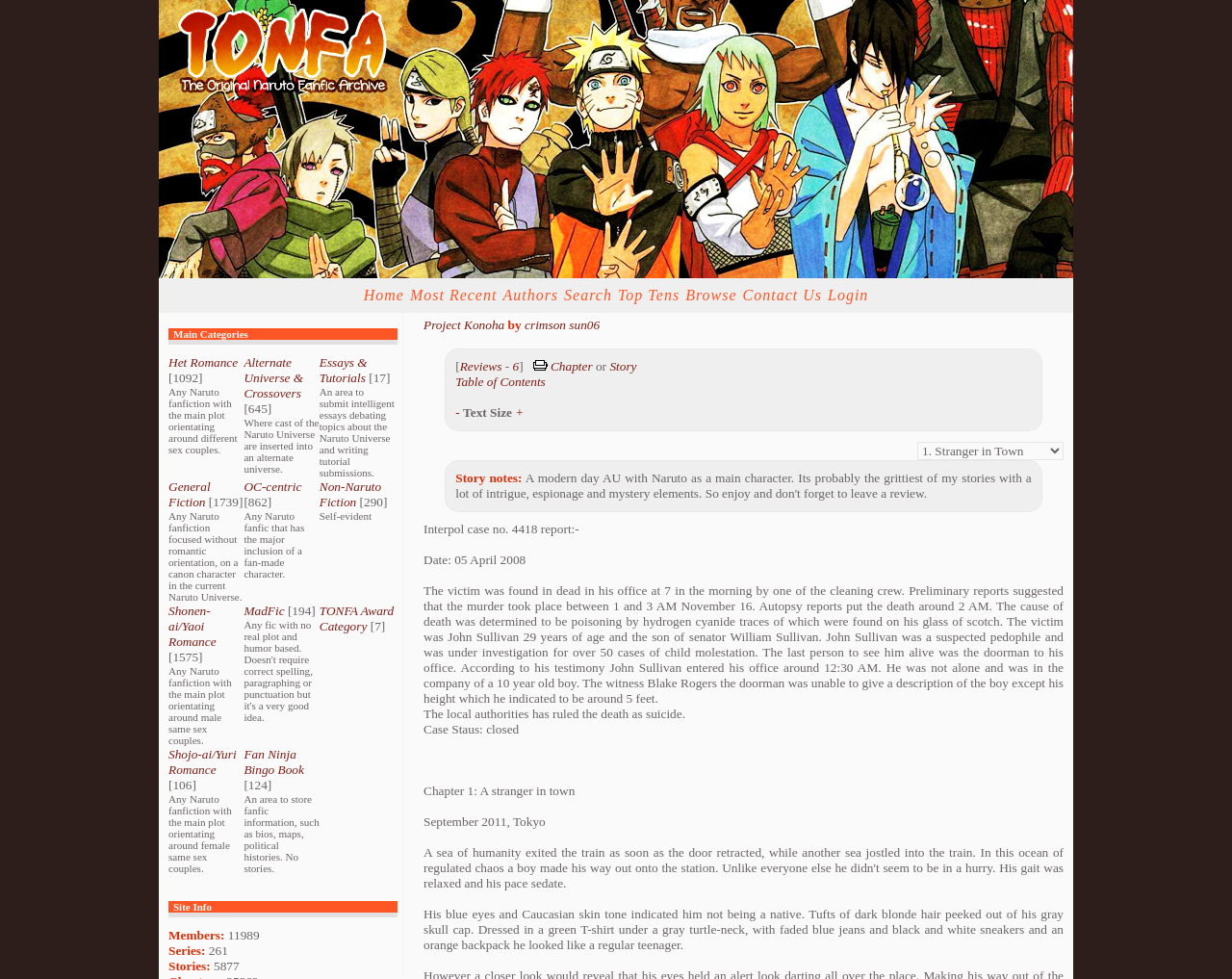Find the bounding box coordinates of the element's region that should be clicked in order to follow the given instruction: "Select an option from the dropdown menu". The coordinates should consist of four float numbers between 0 and 1, i.e., [left, top, right, bottom].

[0.745, 0.451, 0.863, 0.47]